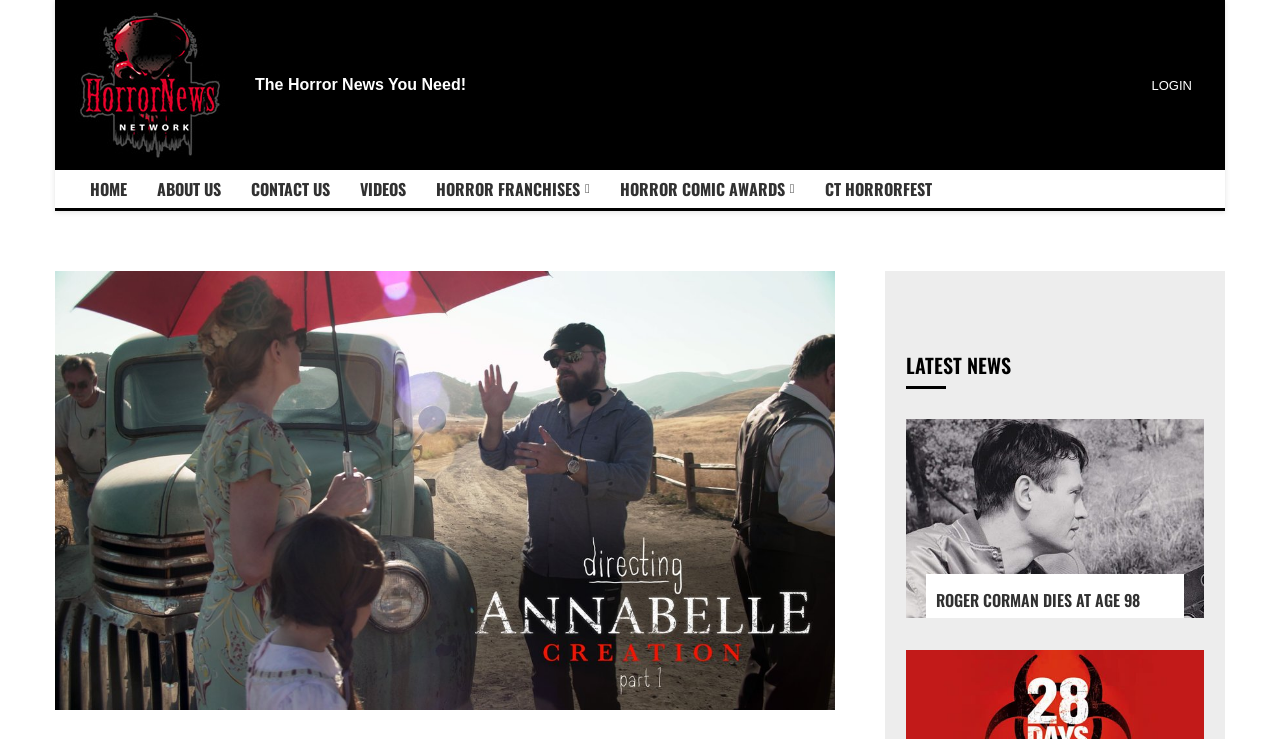Analyze the image and provide a detailed answer to the question: What is the name of the website?

I determined the name of the website by looking at the top-left corner of the webpage, where I found a link with the text 'Horror News Network' and an image with the same name.